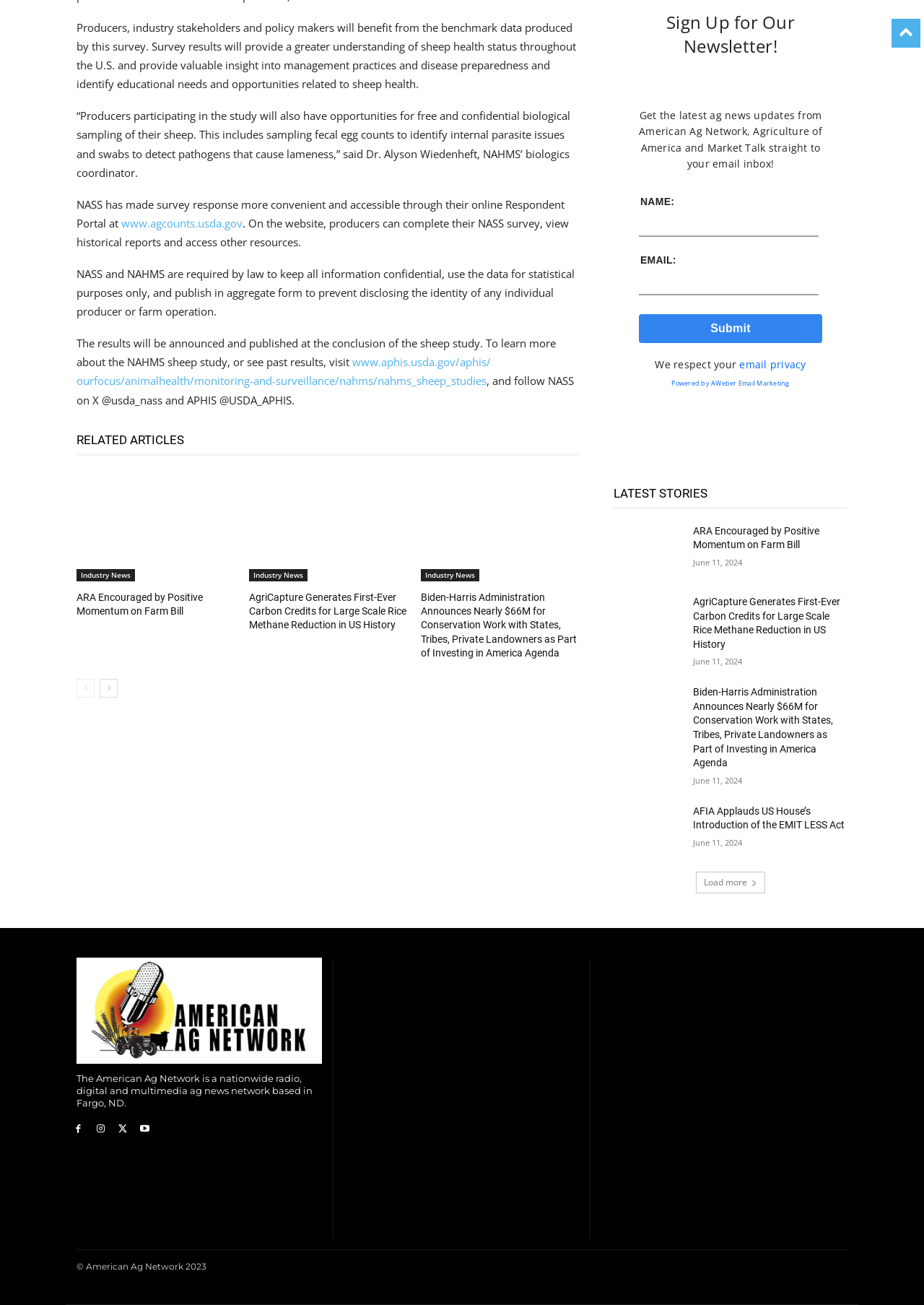Where can producers complete their NASS survey? Refer to the image and provide a one-word or short phrase answer.

Respondent Portal